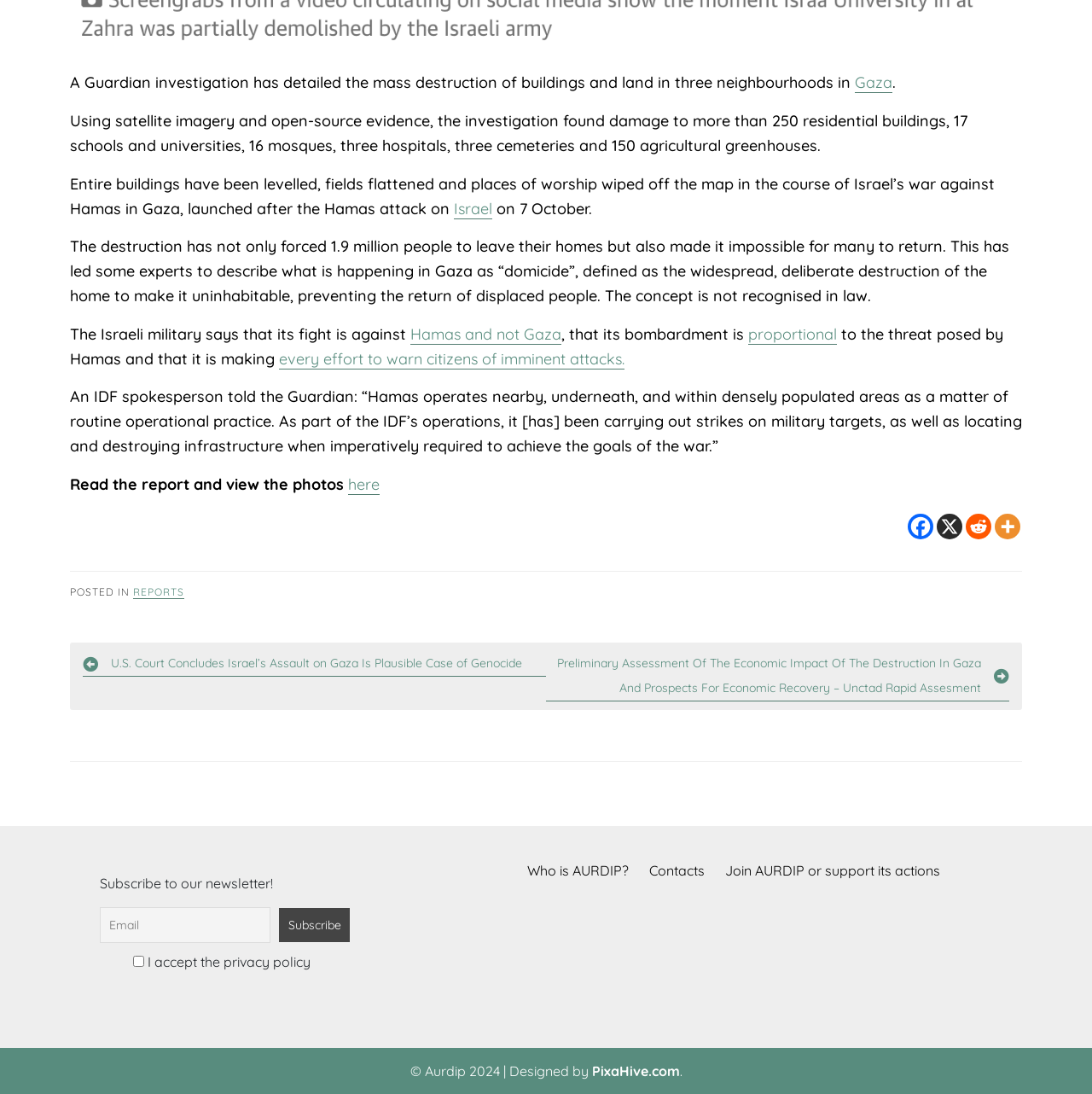Given the description of the UI element: "title="More"", predict the bounding box coordinates in the form of [left, top, right, bottom], with each value being a float between 0 and 1.

[0.911, 0.469, 0.934, 0.493]